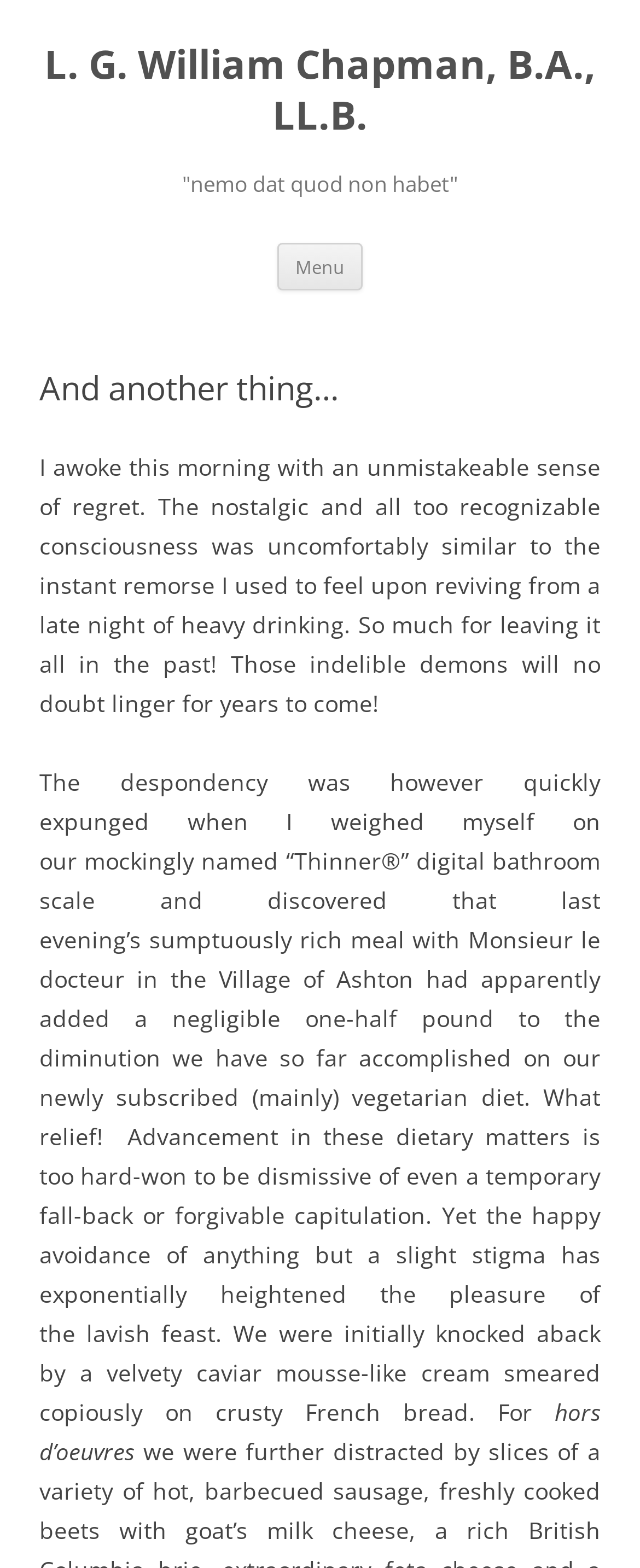What is the author's profession?
Please provide a detailed answer to the question.

Based on the webpage, the author's name is L. G. William Chapman, and he has a degree in law (LL.B.), indicating that he is a lawyer.